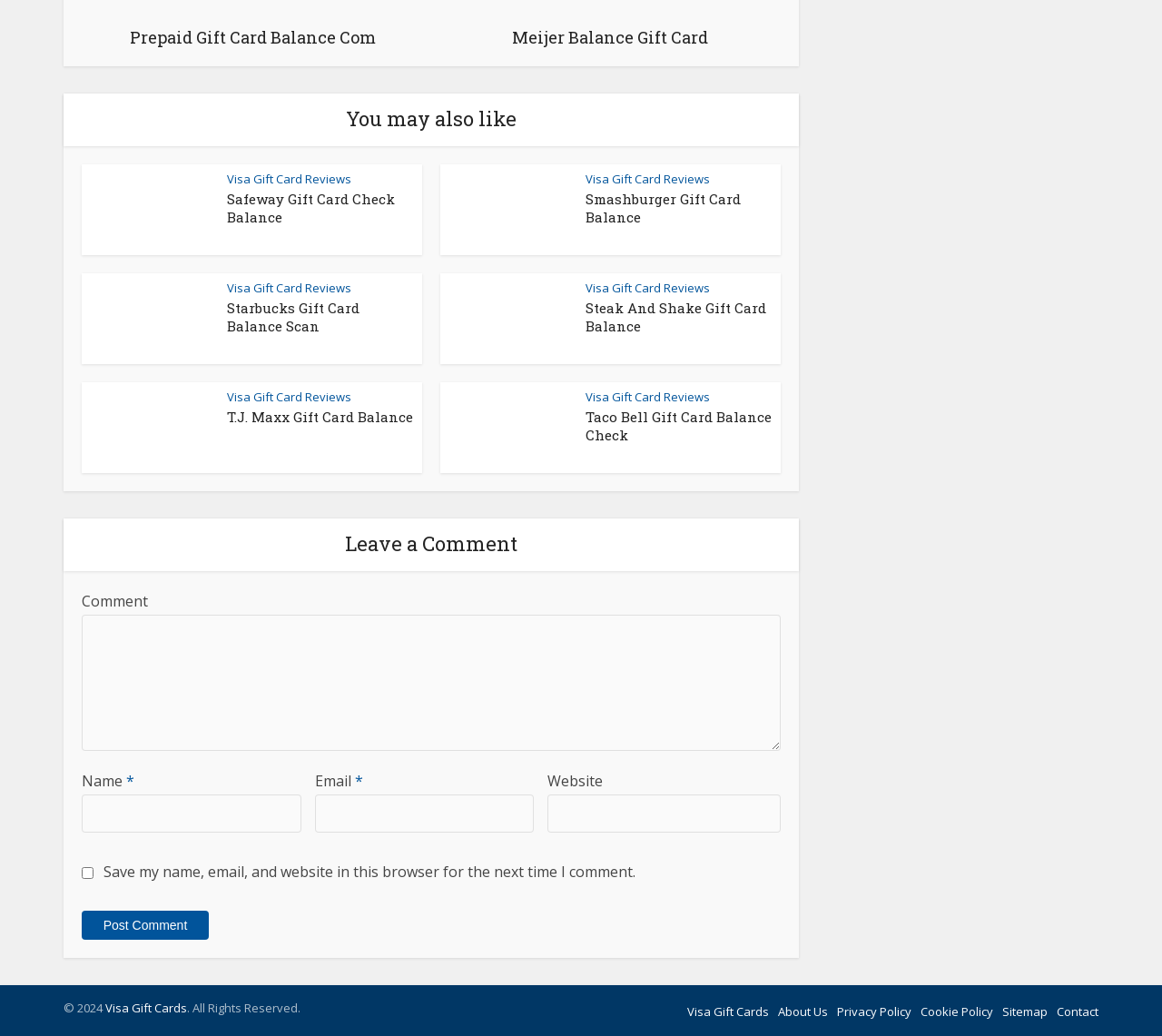How many gift card balance check options are available on the webpage?
Please provide a single word or phrase as the answer based on the screenshot.

8